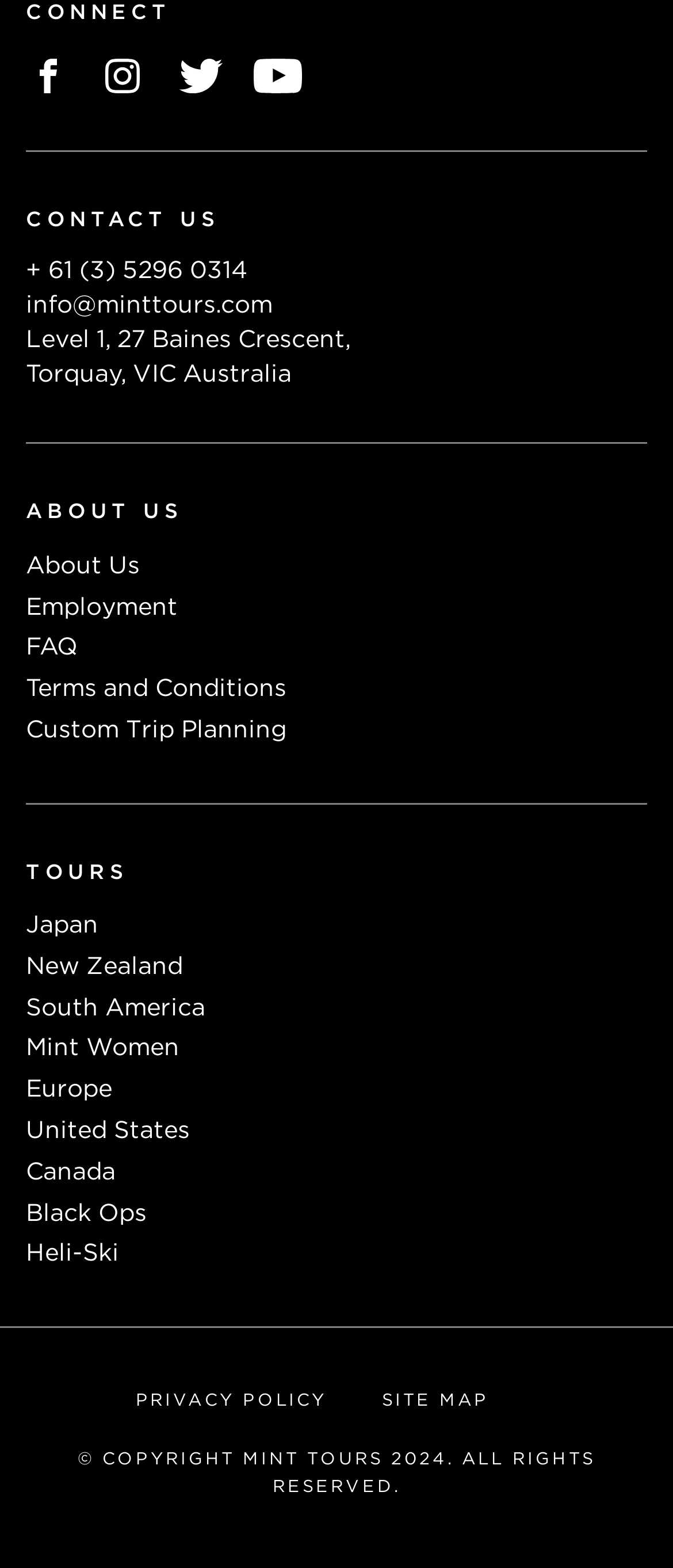Determine the bounding box coordinates of the clickable region to execute the instruction: "Plan a trip to Japan". The coordinates should be four float numbers between 0 and 1, denoted as [left, top, right, bottom].

[0.038, 0.58, 0.146, 0.598]